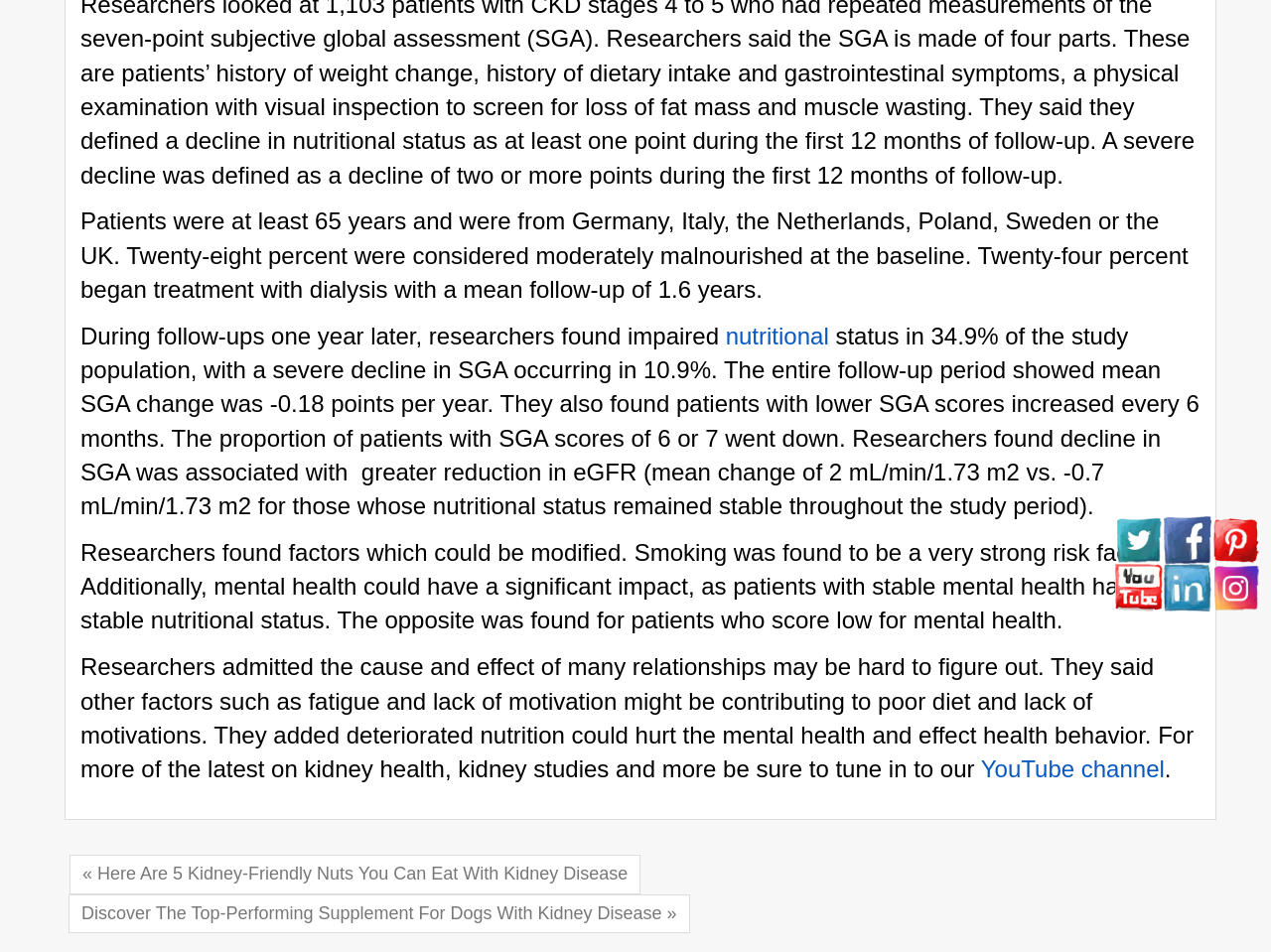Based on the element description: "YouTube channel", identify the UI element and provide its bounding box coordinates. Use four float numbers between 0 and 1, [left, top, right, bottom].

[0.772, 0.794, 0.916, 0.822]